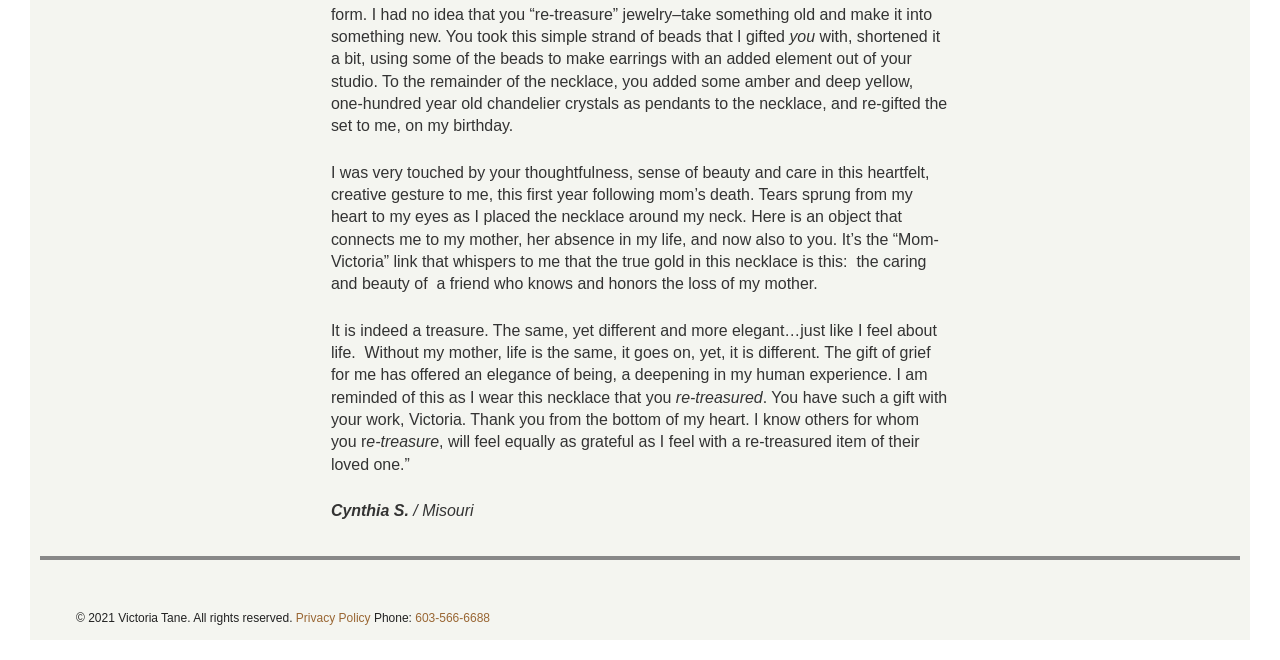What is the link at the bottom of the page?
Based on the image, answer the question with a single word or brief phrase.

Privacy Policy